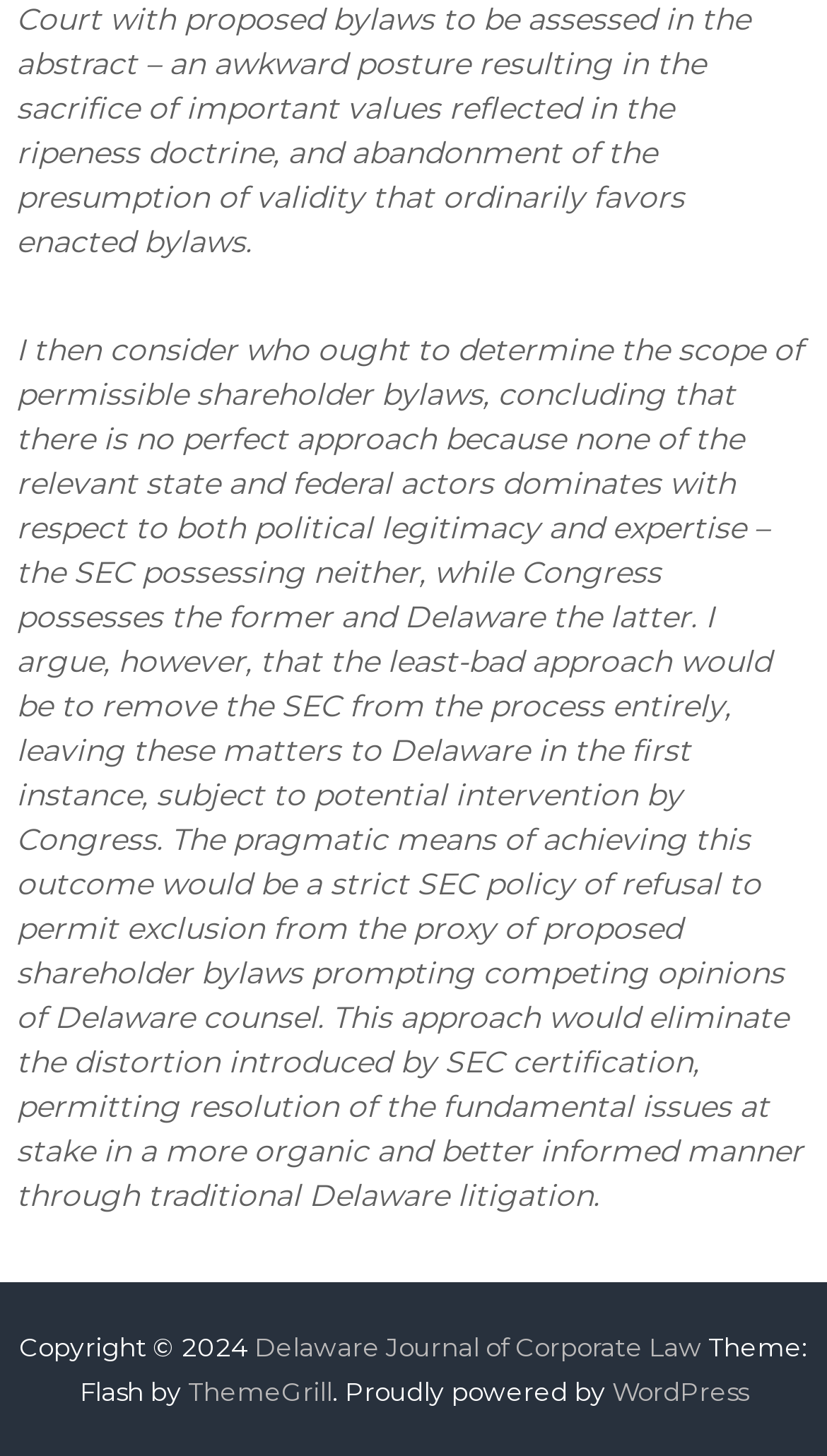Please reply to the following question with a single word or a short phrase:
What is the copyright year?

2024